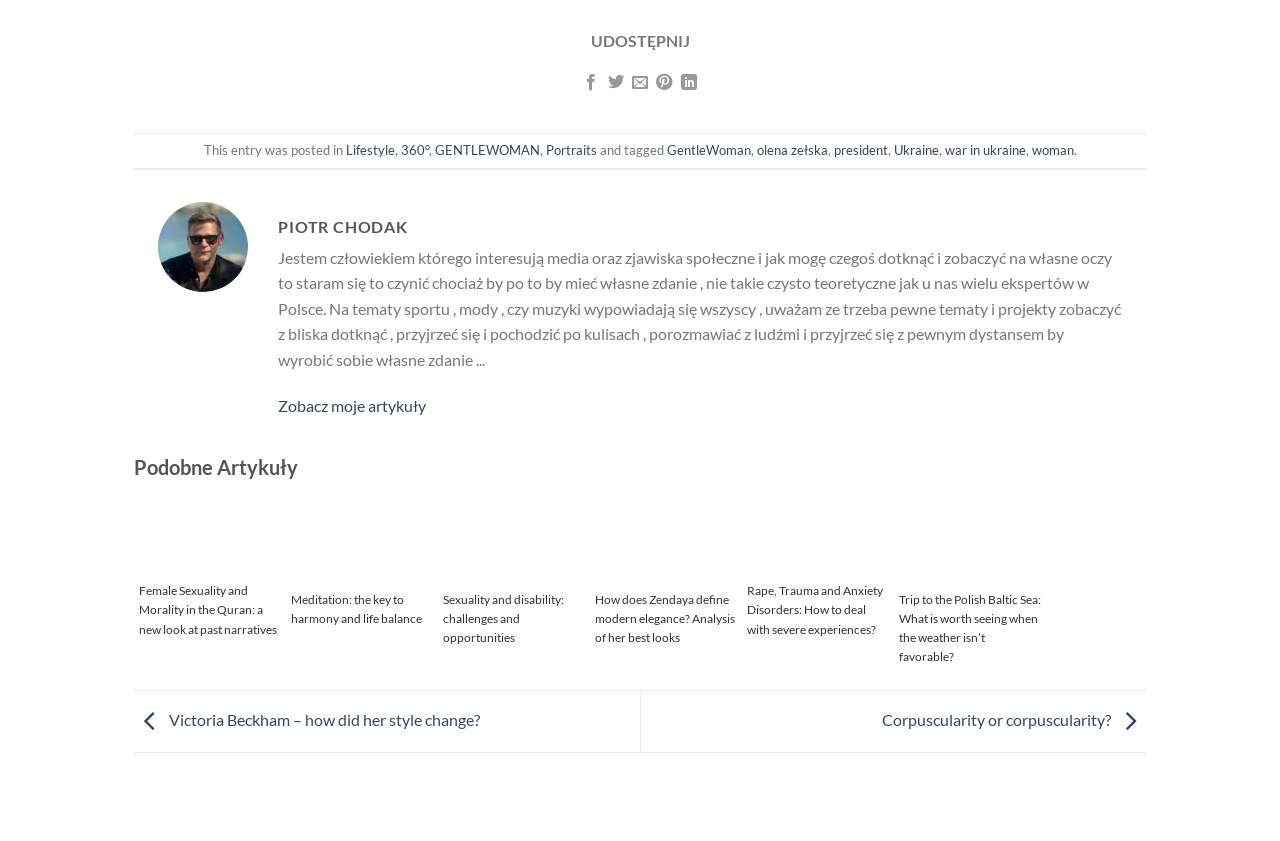Identify the bounding box coordinates for the element you need to click to achieve the following task: "Explore the article about Zendaya's modern elegance". The coordinates must be four float values ranging from 0 to 1, formatted as [left, top, right, bottom].

[0.462, 0.58, 0.579, 0.774]